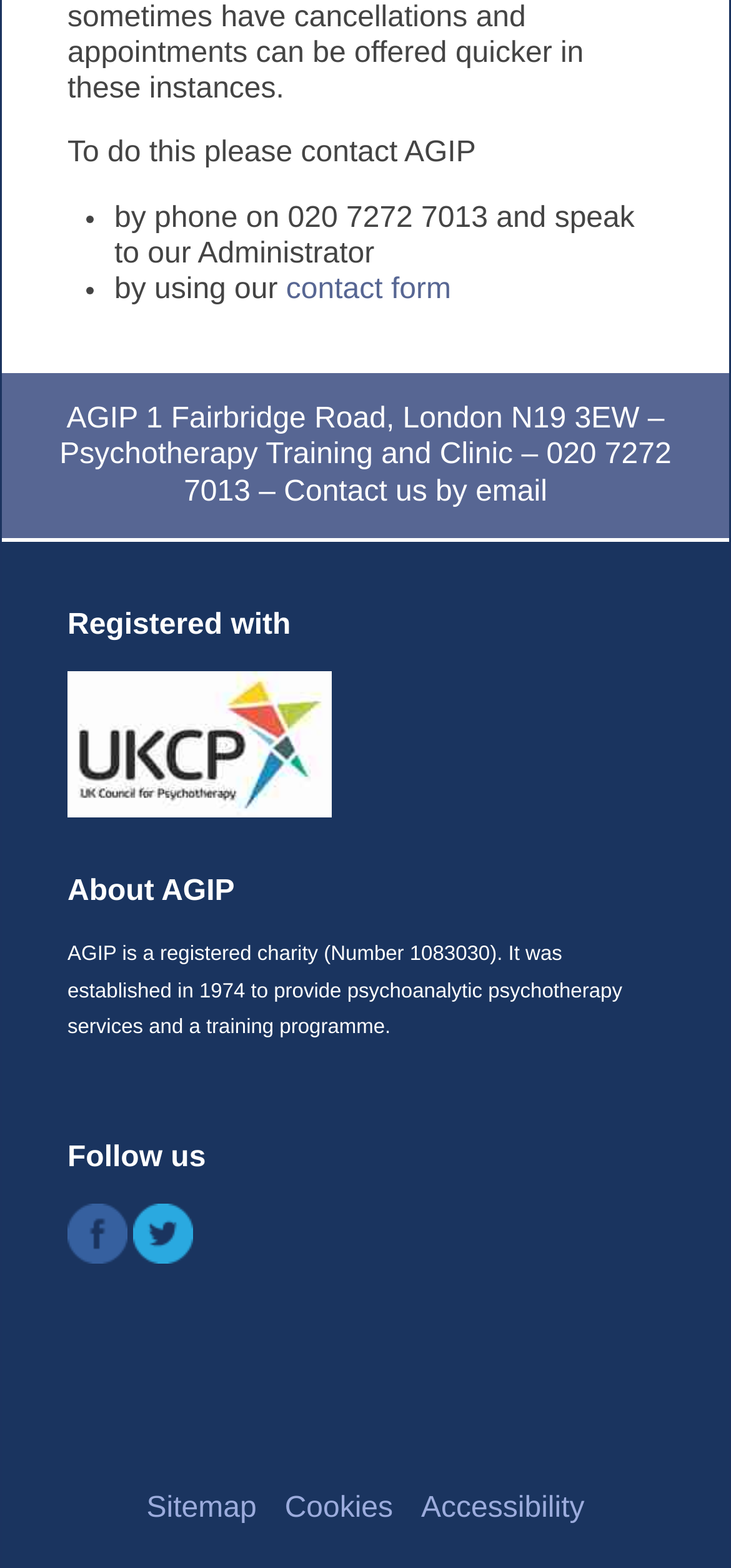What social media platform has an icon 'T'?
Can you provide an in-depth and detailed response to the question?

I found the social media platform by looking at the image element with the description 'T' and the link element with the text 'T', which is likely a Twitter icon.